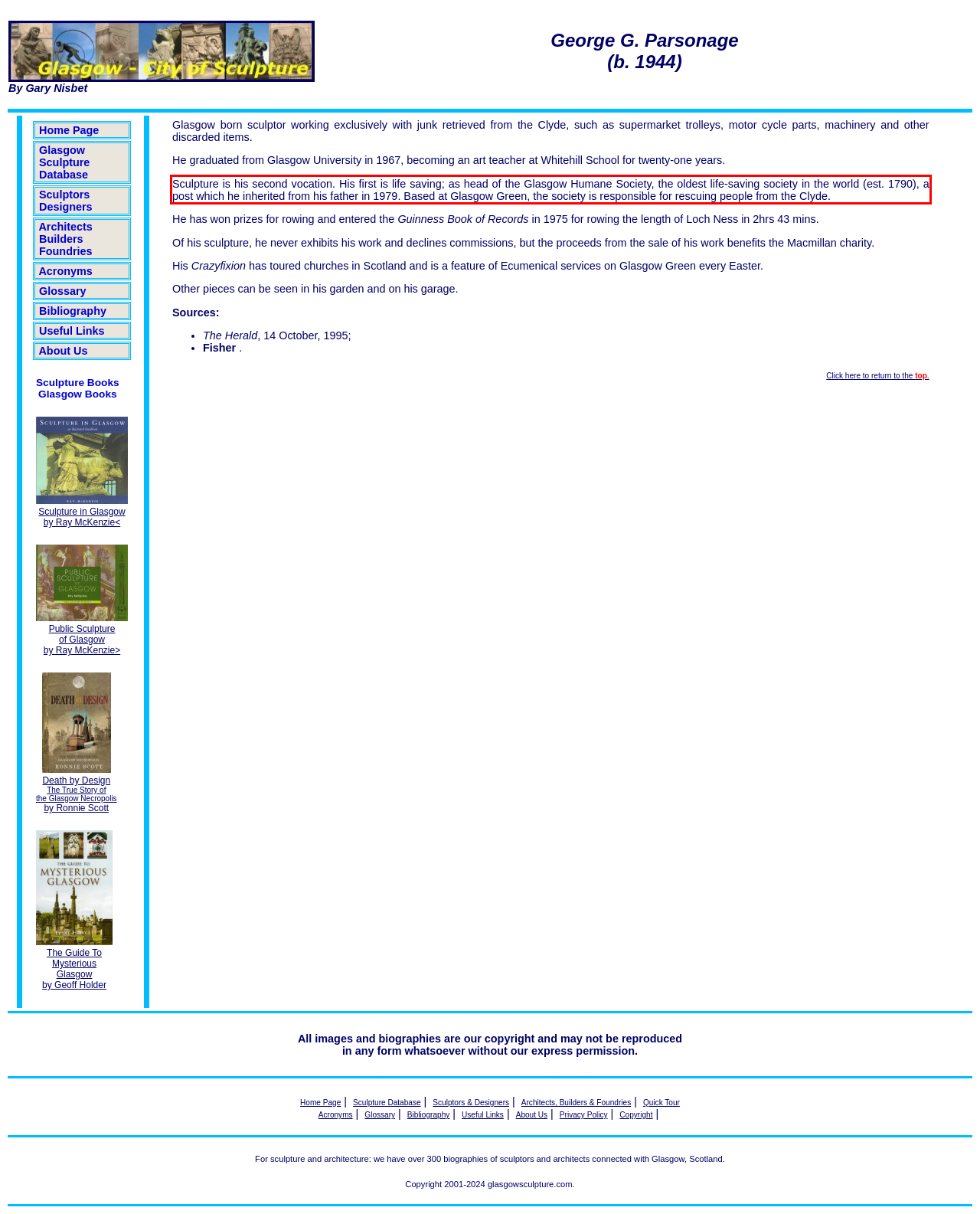Please take the screenshot of the webpage, find the red bounding box, and generate the text content that is within this red bounding box.

Sculpture is his second vocation. His first is life saving; as head of the Glasgow Humane Society, the oldest life-saving society in the world (est. 1790), a post which he inherited from his father in 1979. Based at Glasgow Green, the society is responsible for rescuing people from the Clyde.